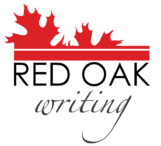Provide a comprehensive description of the image.

The image features the logo for "Red Oak Writing," prominently displaying the brand name in a stylish blend of typography. The words "RED OAK" are presented in bold, uppercase letters, colored in a striking red, which is accompanied by two red maple leaves that add a playful yet sophisticated touch. Below, the word "writing" is written in an elegant, cursive font that contrasts with the boldness of the "RED OAK" text, enhancing the visual interest. This logo captures the essence of creativity and nature, reflecting the organization's focus on writing and possibly outdoor experiences, as indicated by its association with camps and writing activities.